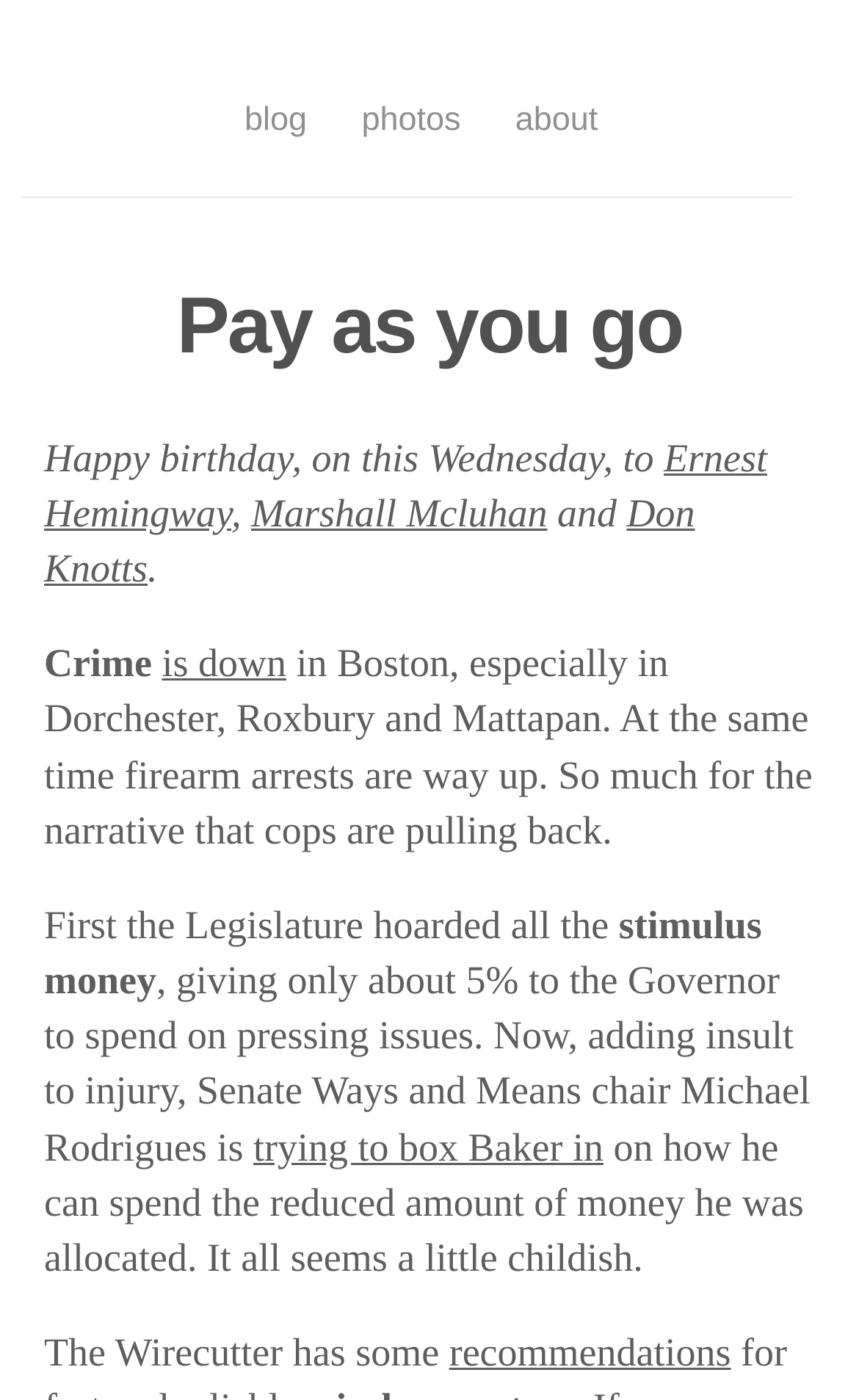Locate and extract the headline of this webpage.

Pay as you go